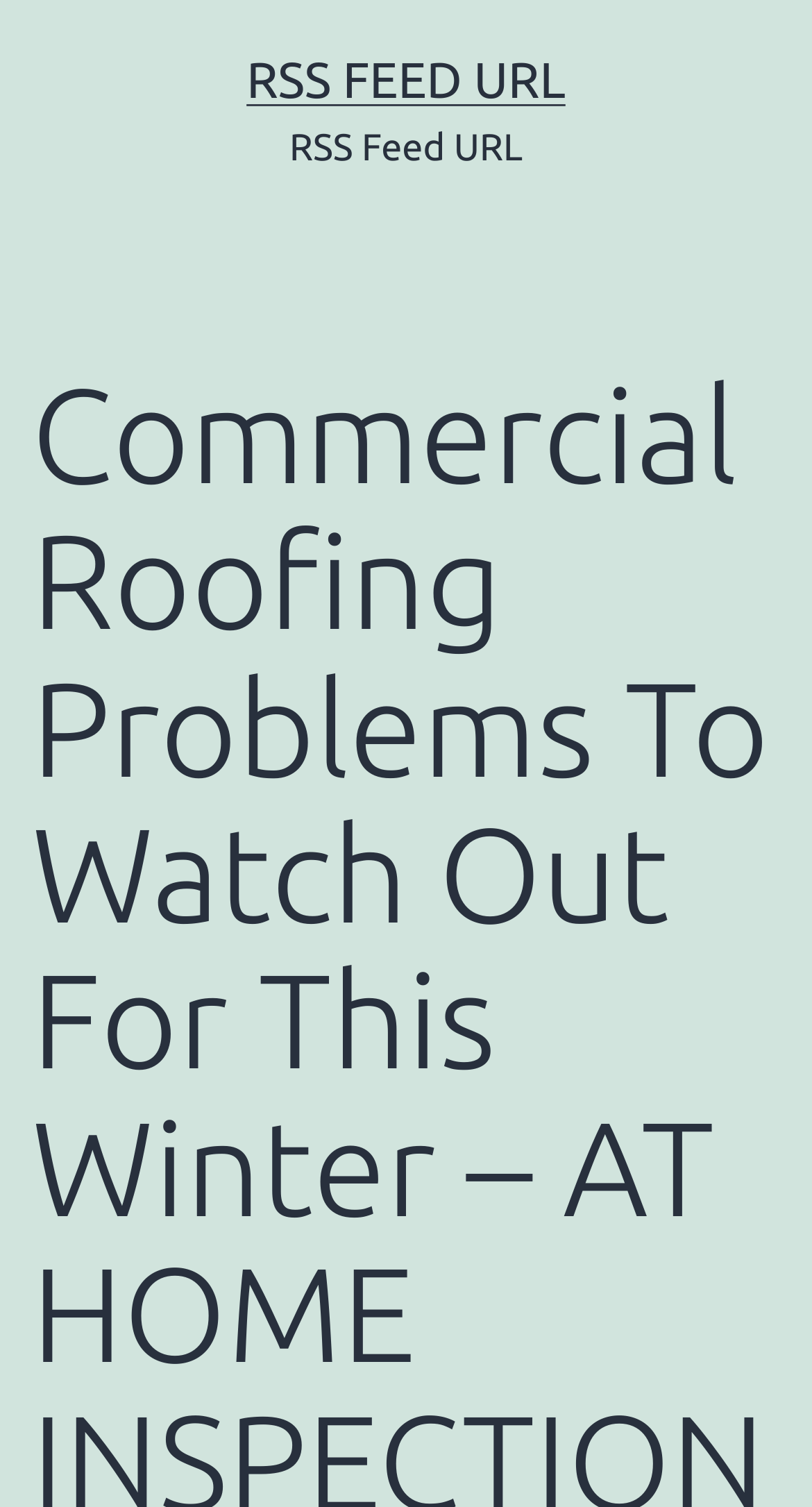Please determine the bounding box coordinates for the UI element described as: "RSS Feed URL".

[0.304, 0.034, 0.696, 0.071]